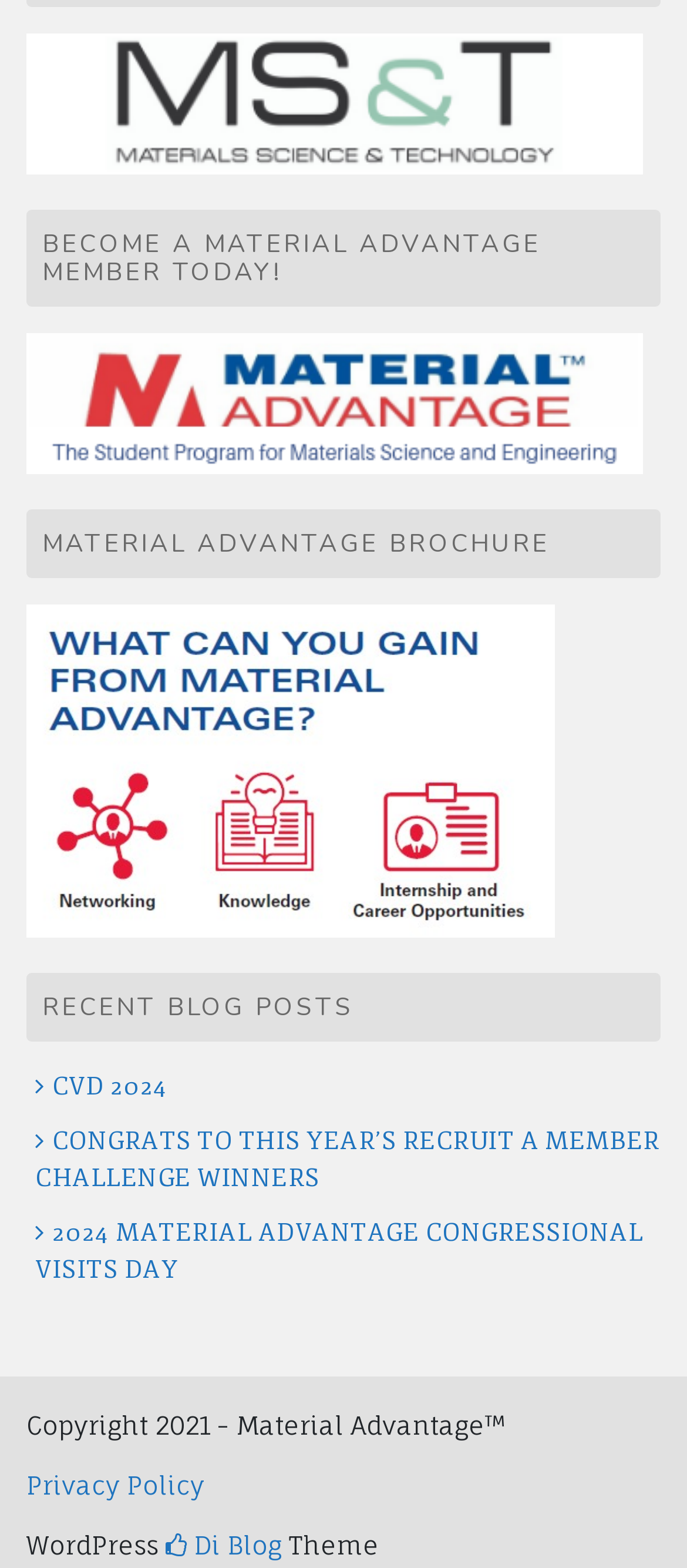Could you locate the bounding box coordinates for the section that should be clicked to accomplish this task: "View MATERIAL ADVANTAGE BROCHURE".

[0.038, 0.325, 0.962, 0.369]